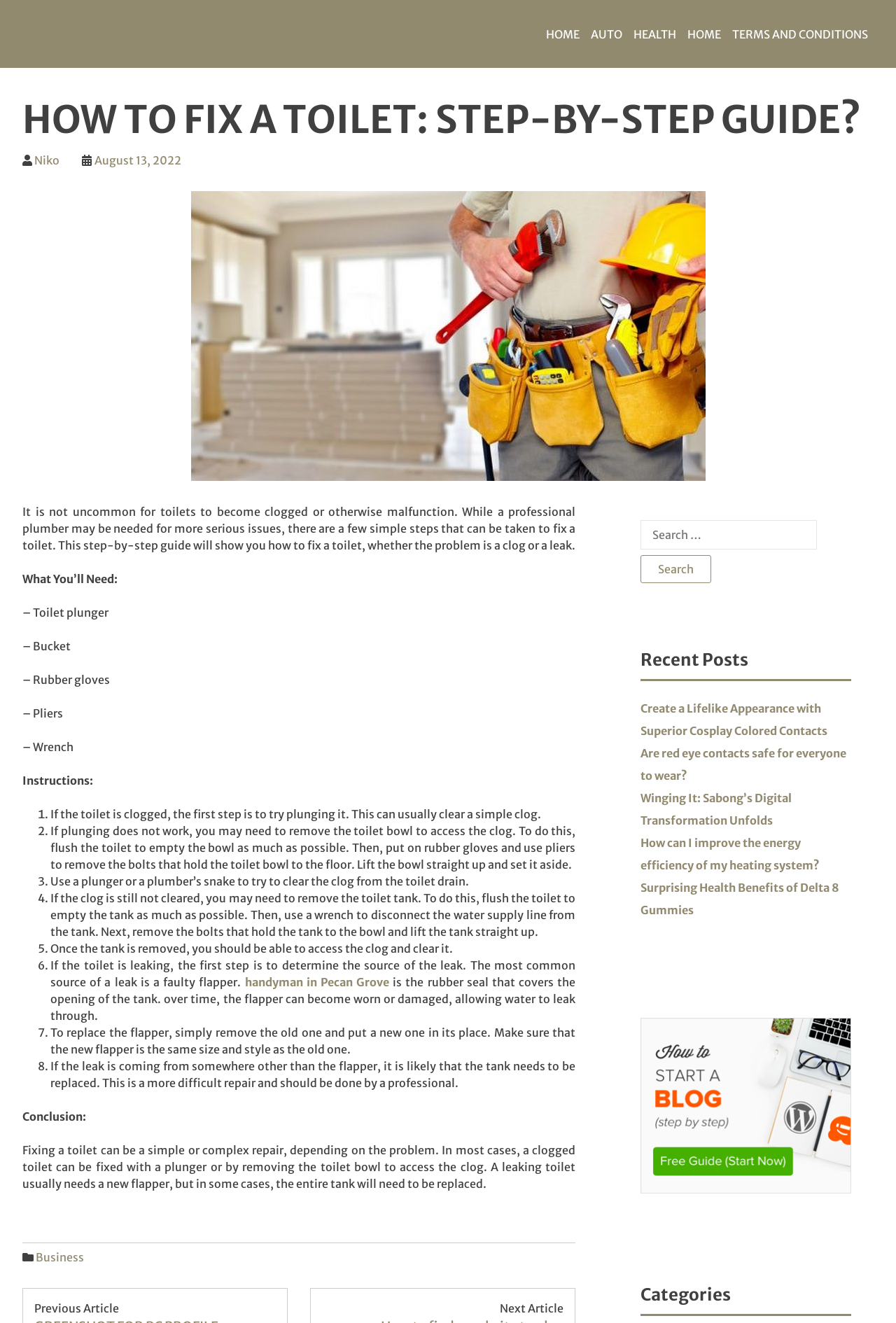Answer the question using only one word or a concise phrase: What is the purpose of rubber gloves in fixing a toilet?

To remove toilet bowl